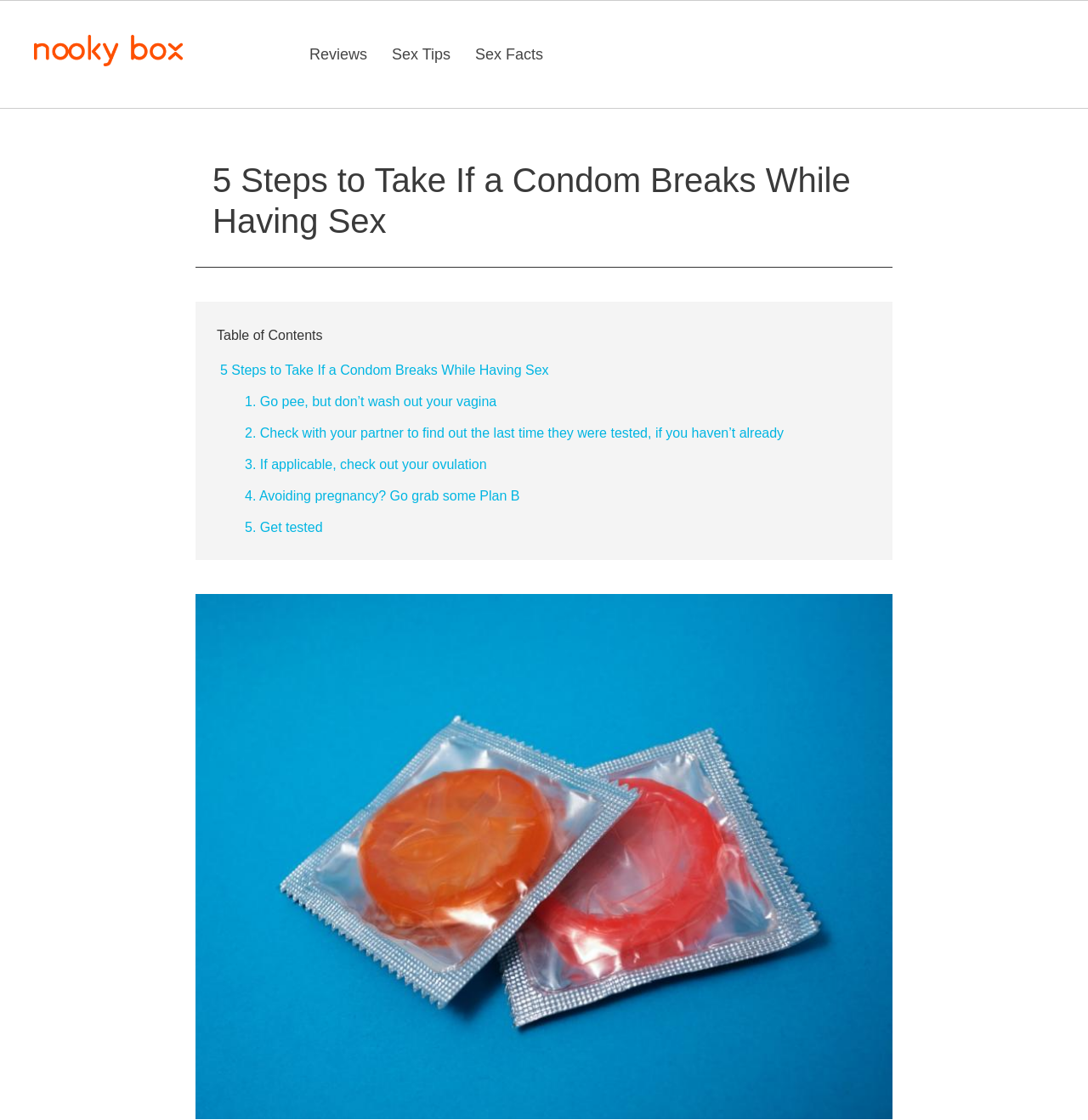Identify the title of the webpage and provide its text content.

5 Steps to Take If a Condom Breaks While Having Sex